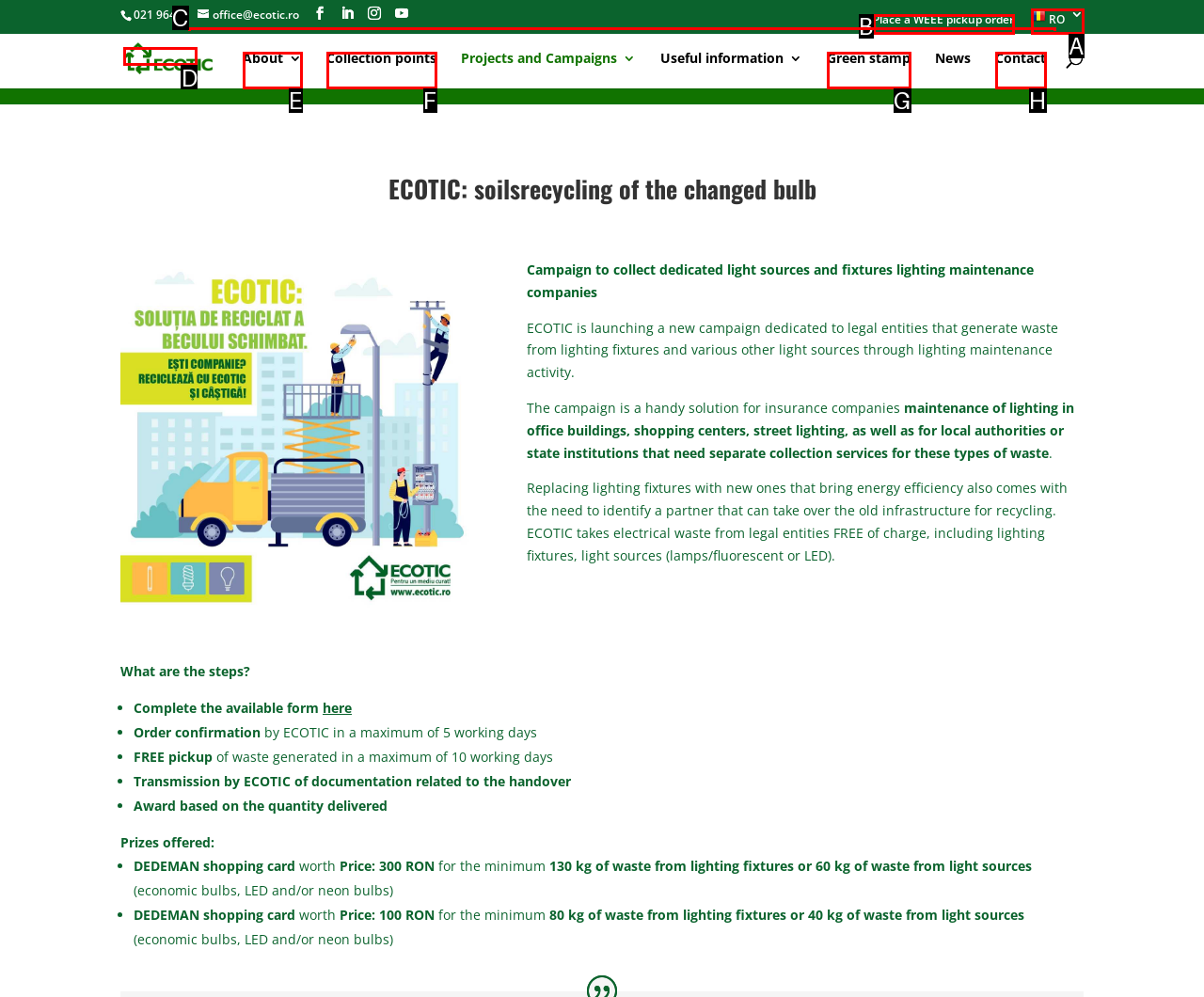Identify the correct option to click in order to accomplish the task: Click on the ECOTIC logo Provide your answer with the letter of the selected choice.

D